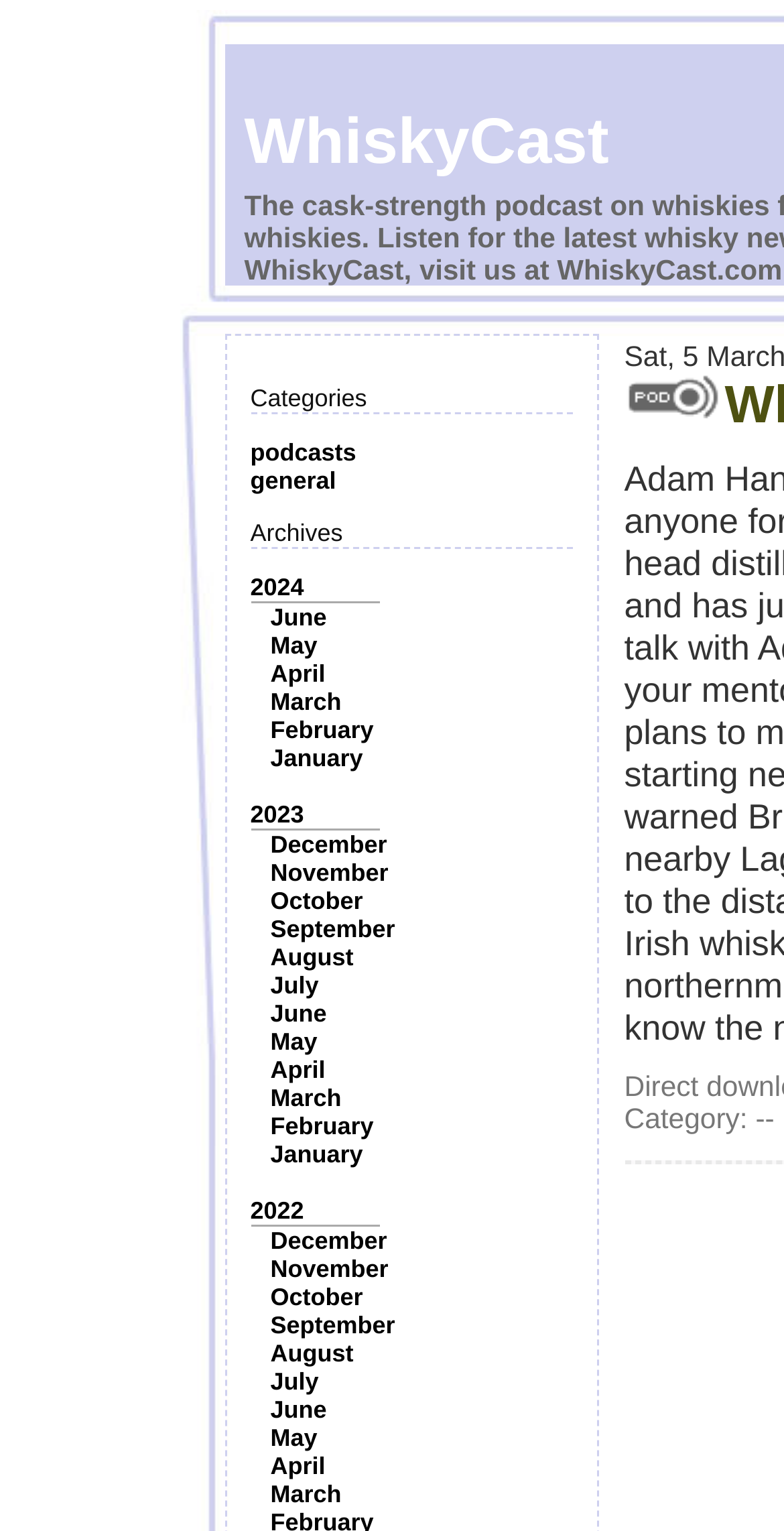Using the information in the image, give a detailed answer to the following question: What is the current month being displayed?

The current month being displayed can be determined by looking at the 'Archives' section on the webpage, which lists months from January to March. The current episode is dated March 5, 2016, so the current month being displayed is March.